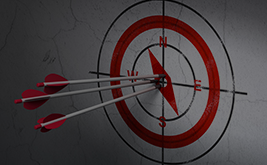Give a short answer to this question using one word or a phrase:
What is the theme of the ISATIS Flexible Bond fund?

International bond markets